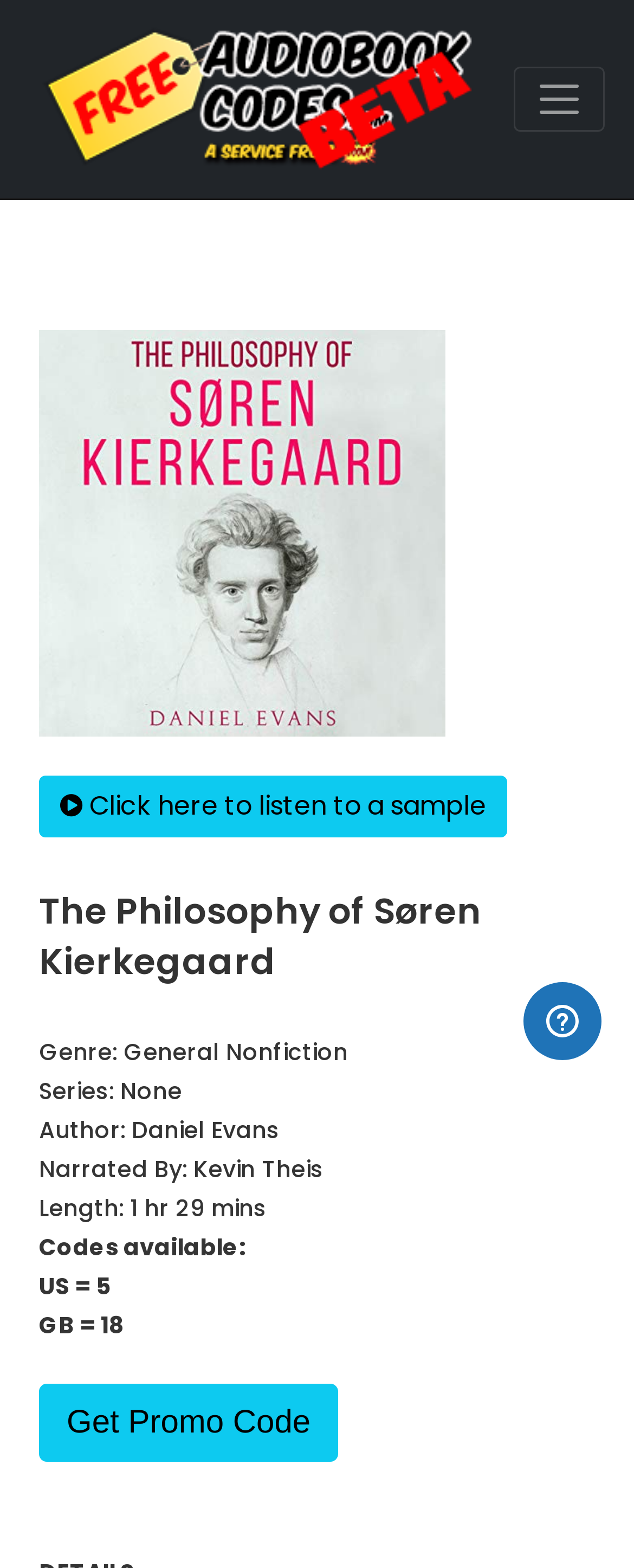Determine the bounding box coordinates for the area that should be clicked to carry out the following instruction: "Learn more about Genetics".

None